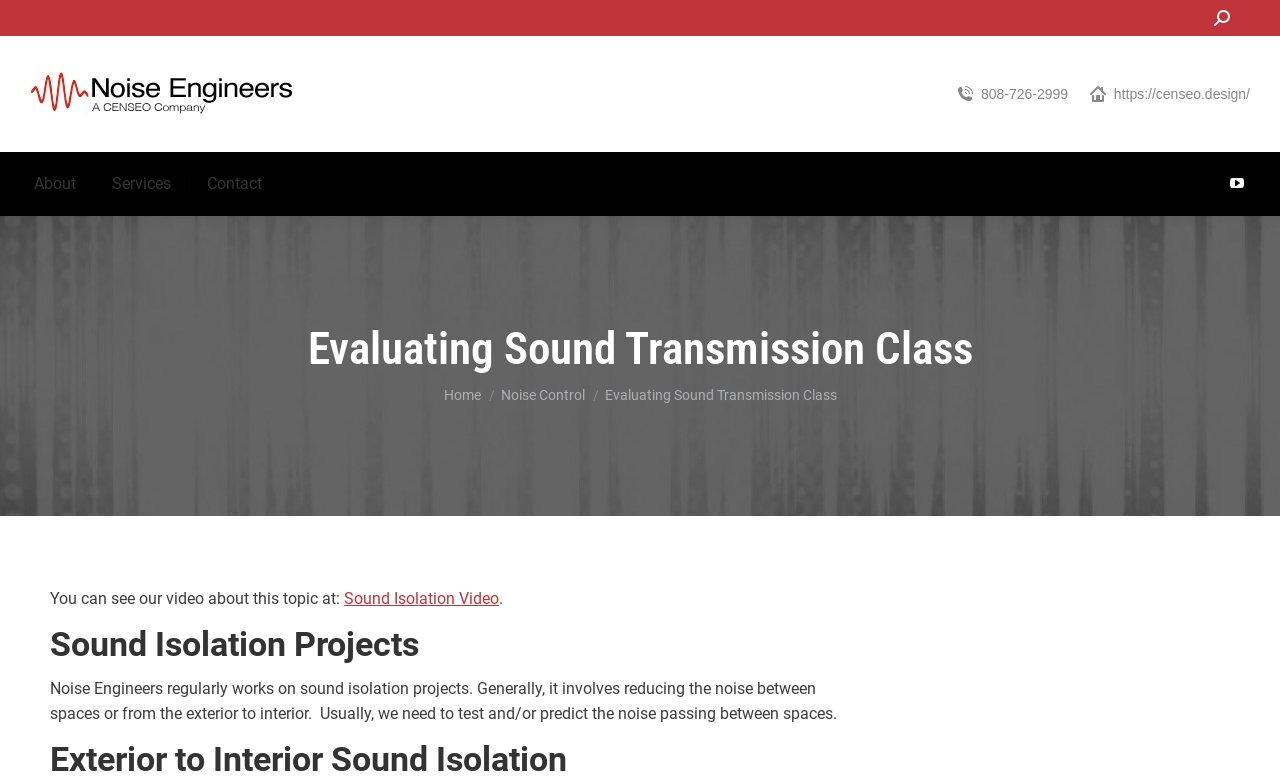What is the phone number on the webpage?
Based on the image, provide a one-word or brief-phrase response.

808-726-2999